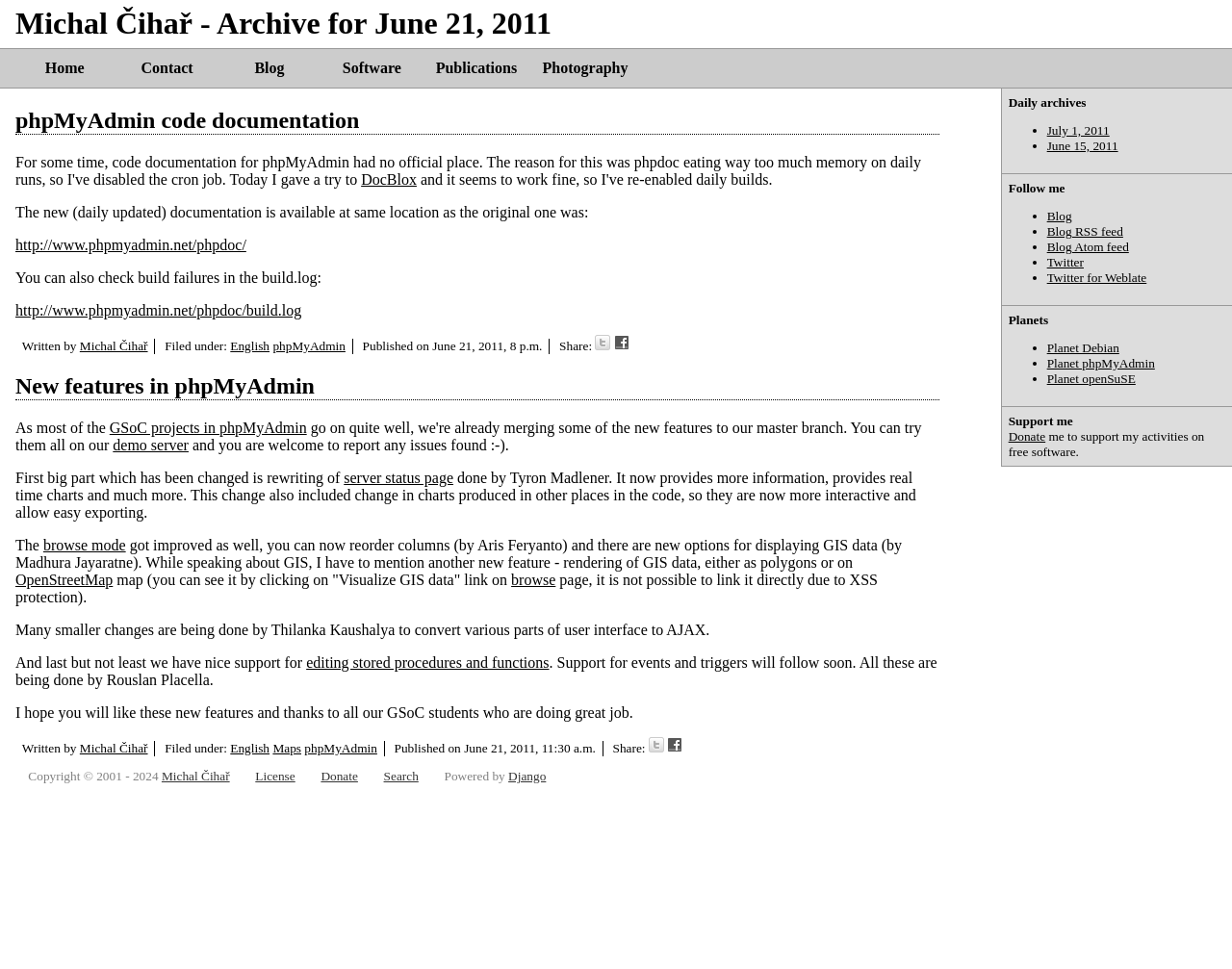What is the author of this blog?
Based on the image, answer the question in a detailed manner.

The author of this blog can be found at the bottom of each article, where it says 'Written by Michal Čihař'.